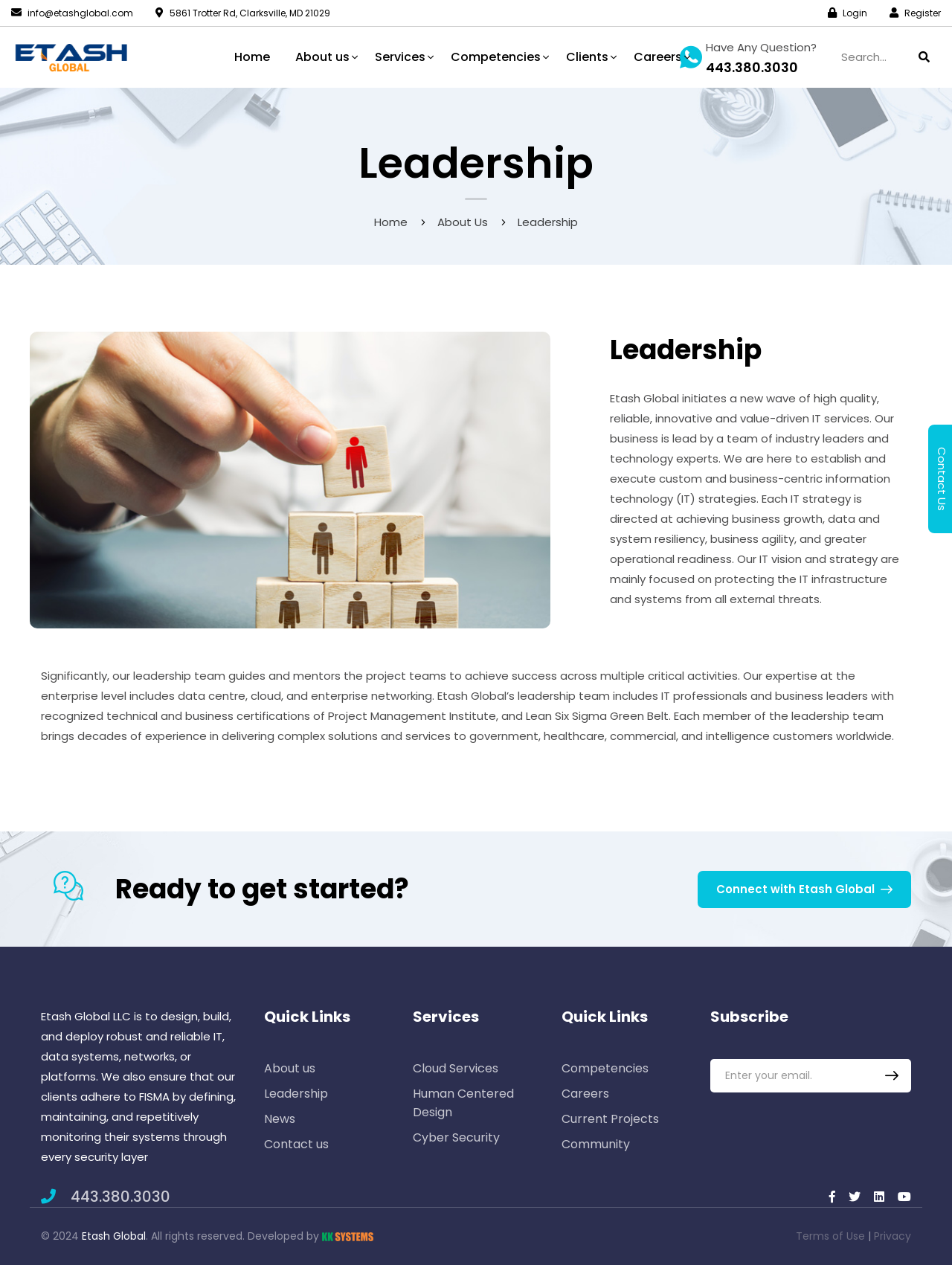Locate the bounding box coordinates of the clickable region to complete the following instruction: "Learn more about leadership."

[0.043, 0.109, 0.957, 0.149]